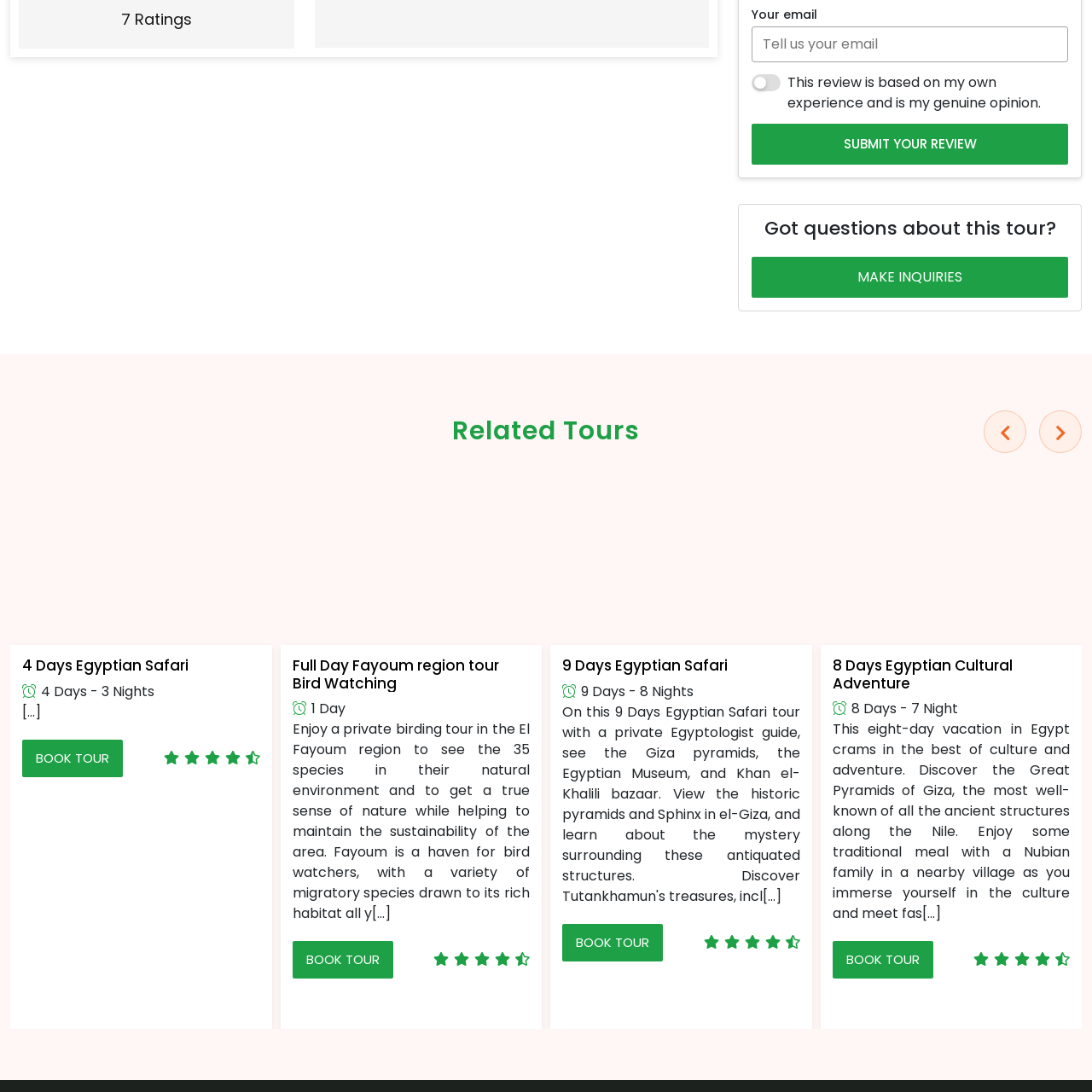Explain thoroughly what is happening in the image that is surrounded by the red box.

This image likely represents a button or icon associated with a user interface, potentially symbolizing options such as navigation, settings, or actions within a digital platform. The design appears sleek and minimalistic, enhancing the overall aesthetic of the webpage. It is positioned strategically within a section that may be related to travel, tours, or reviews, contributing to a user-friendly experience. The context suggests that this element might be part of an interactive feature intended for facilitating user interactions, possibly related to booking or managing travel experiences.